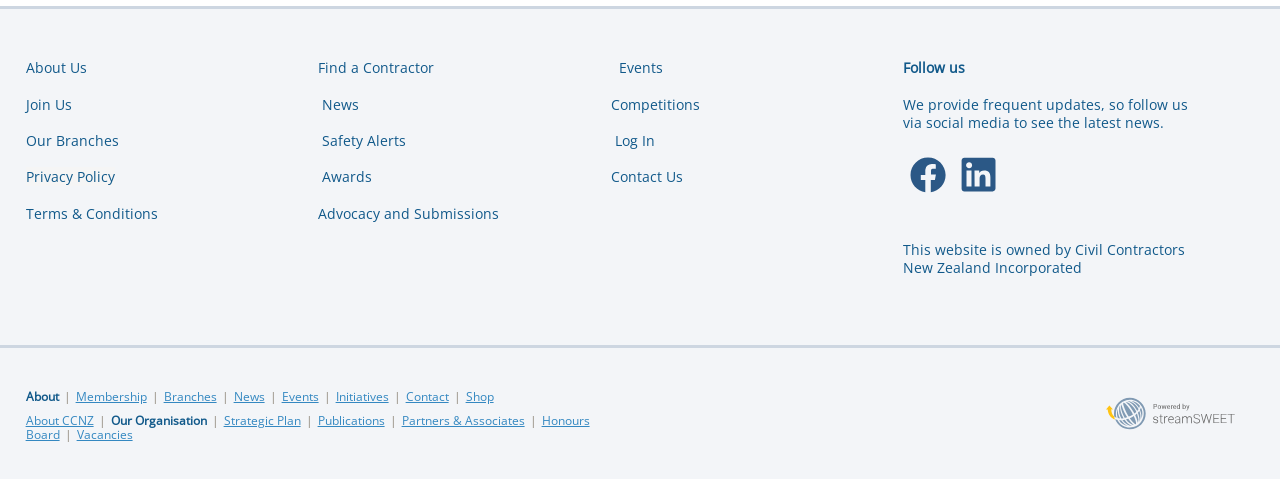Determine the bounding box coordinates of the clickable element necessary to fulfill the instruction: "Click on Find a Contractor". Provide the coordinates as four float numbers within the 0 to 1 range, i.e., [left, top, right, bottom].

[0.248, 0.122, 0.339, 0.161]